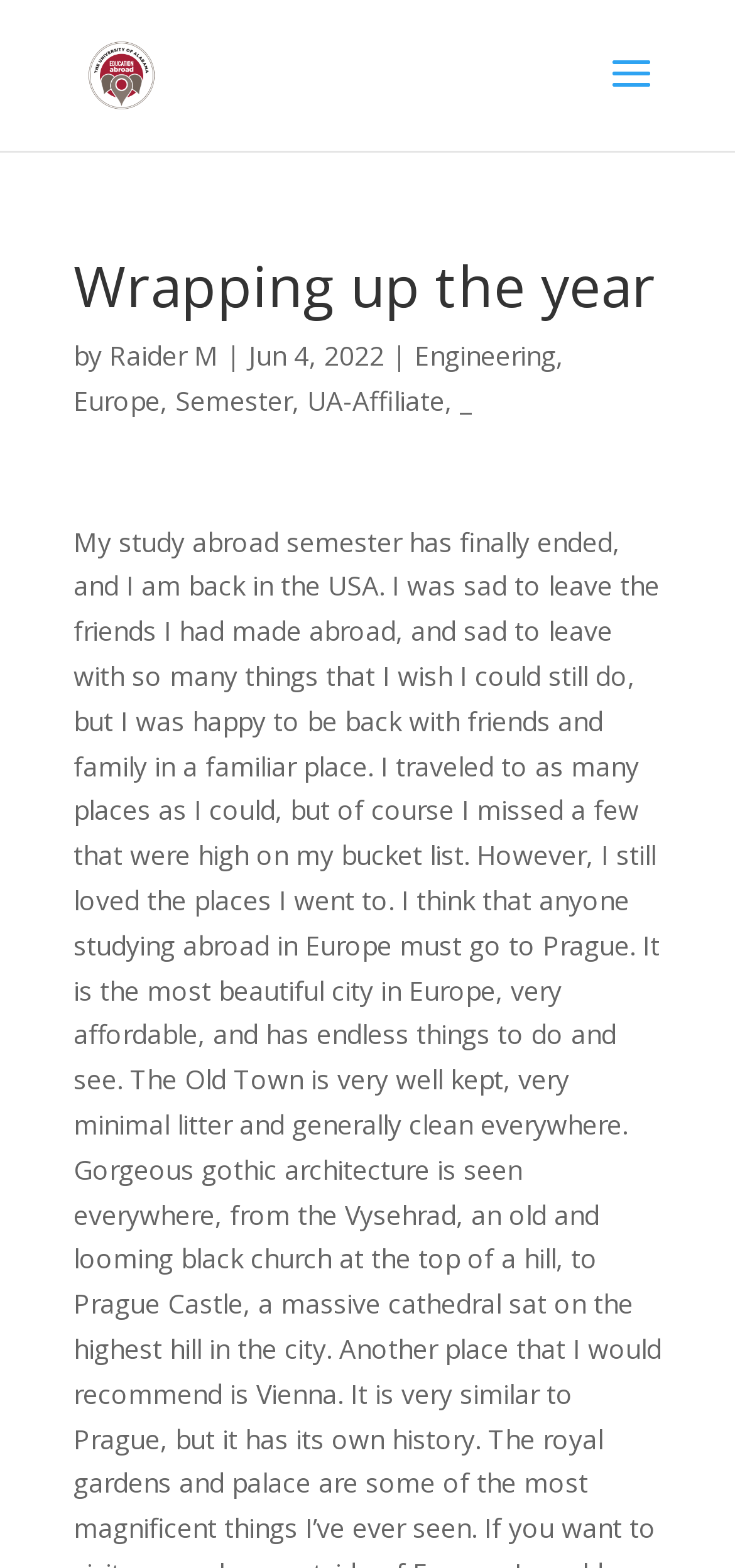Please provide a one-word or phrase answer to the question: 
How many links are there in the webpage?

7